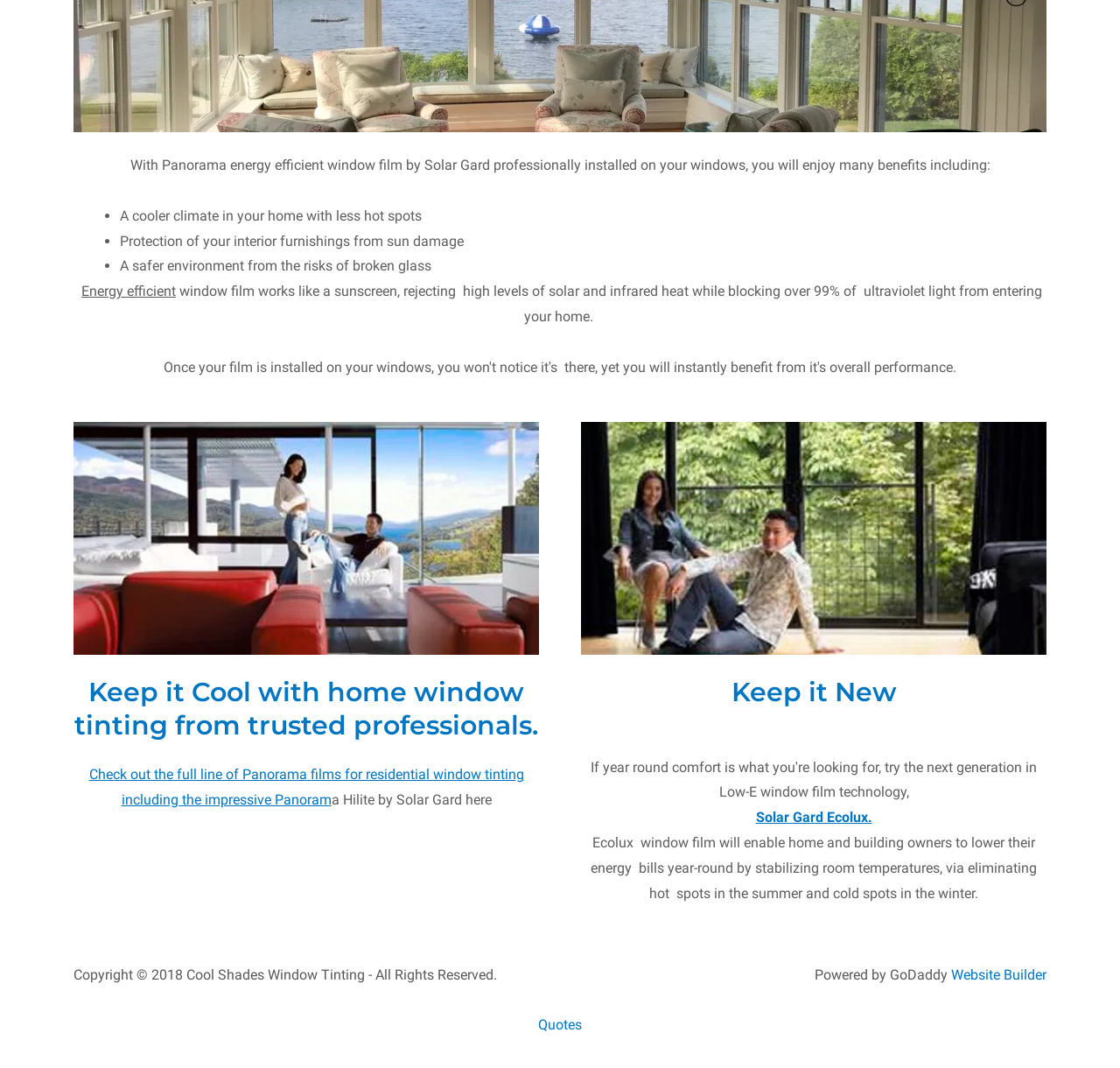Find and provide the bounding box coordinates for the UI element described with: "Quotes".

[0.474, 0.945, 0.526, 0.974]